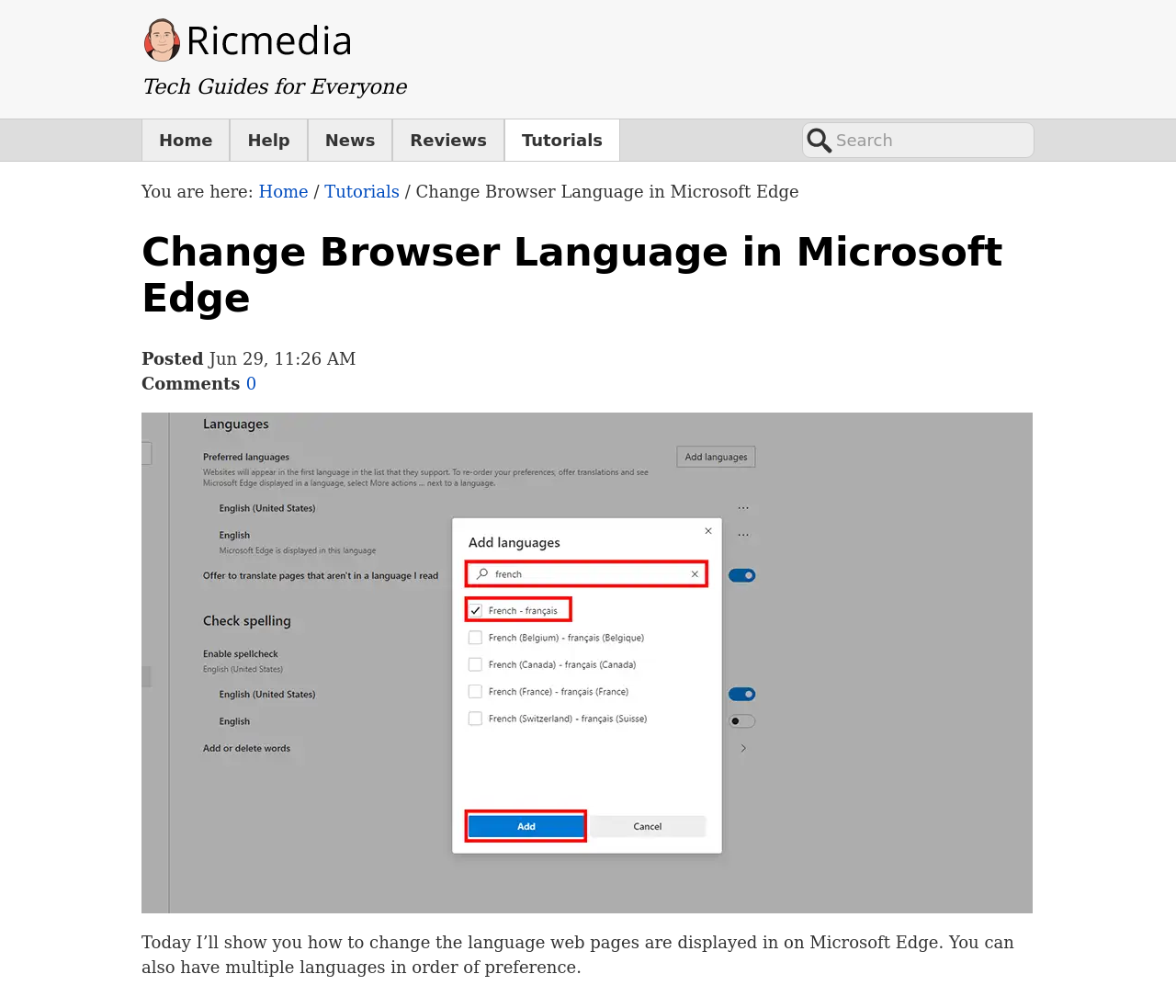Please identify the bounding box coordinates of the element that needs to be clicked to perform the following instruction: "Read the tutorial on changing browser language".

[0.12, 0.227, 0.88, 0.319]